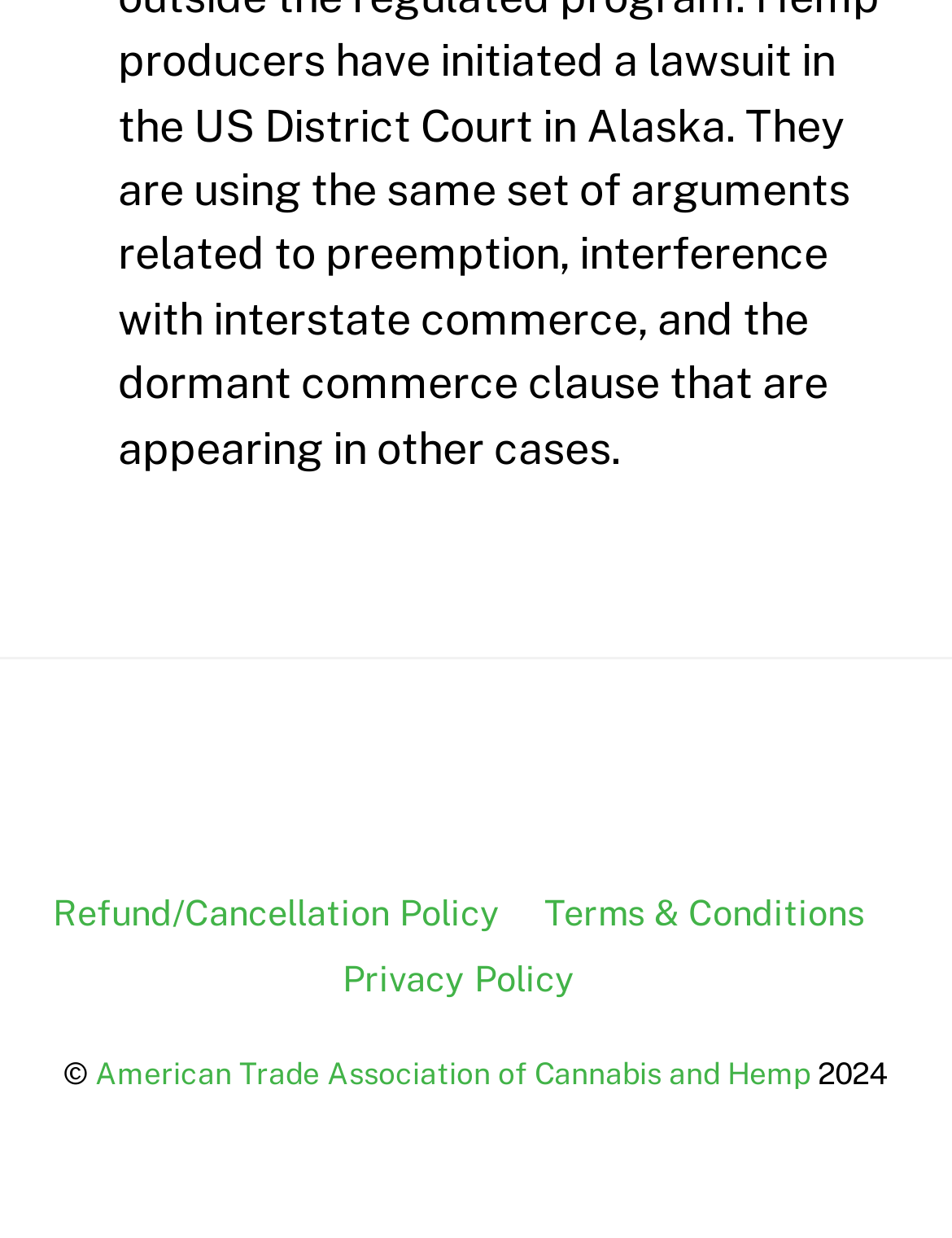Given the description "Terms & Conditions", provide the bounding box coordinates of the corresponding UI element.

[0.572, 0.721, 0.908, 0.754]